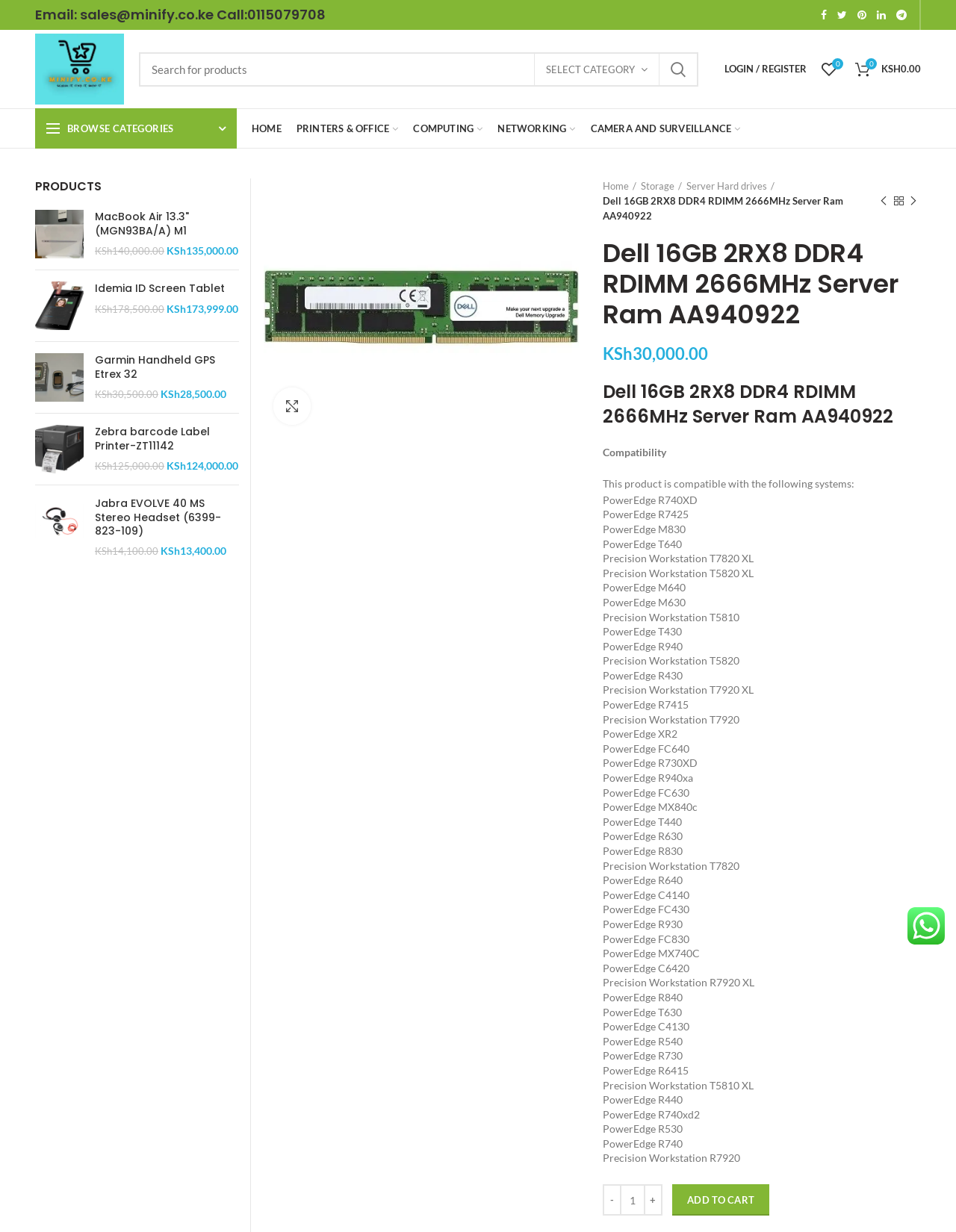Please provide a comprehensive answer to the question below using the information from the image: What is the category of the product?

I found the category of the product by looking at the breadcrumb navigation element which shows the path 'Home/Storage/Server Hard drives/Dell 16GB 2RX8 DDR4 RDIMM 2666MHz Server Ram AA940922'.